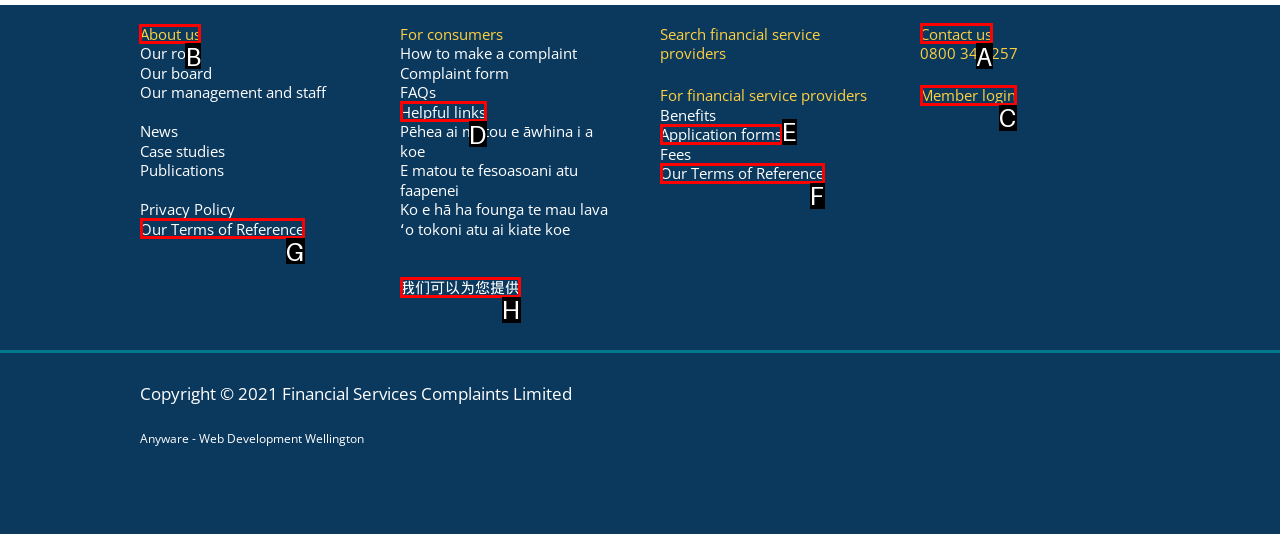Identify the appropriate choice to fulfill this task: Click on About us
Respond with the letter corresponding to the correct option.

B